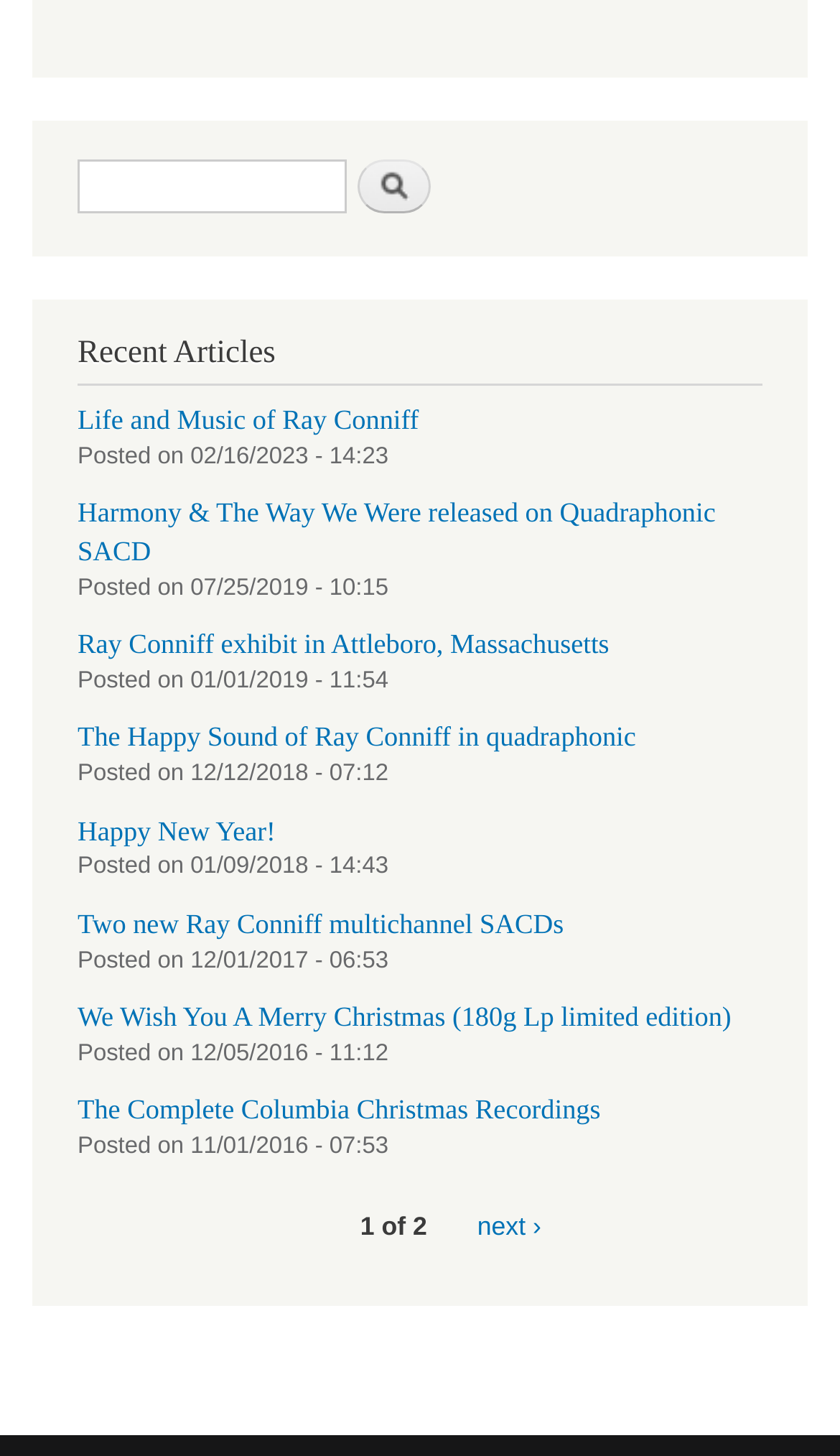Please find the bounding box coordinates (top-left x, top-left y, bottom-right x, bottom-right y) in the screenshot for the UI element described as follows: The Complete Columbia Christmas Recordings

[0.092, 0.752, 0.715, 0.773]